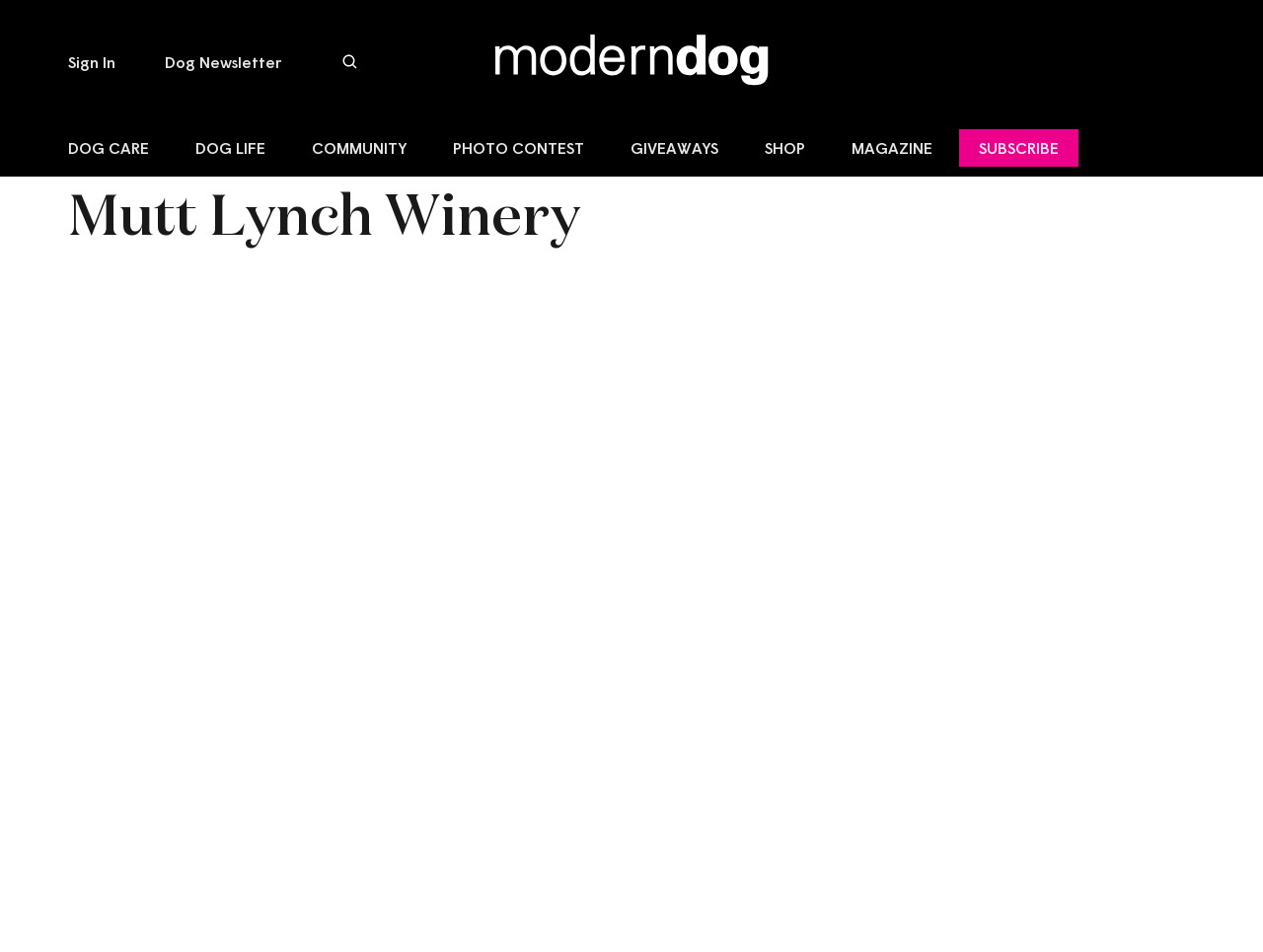Could you find the bounding box coordinates of the clickable area to complete this instruction: "Subscribe to the magazine"?

[0.76, 0.131, 0.946, 0.186]